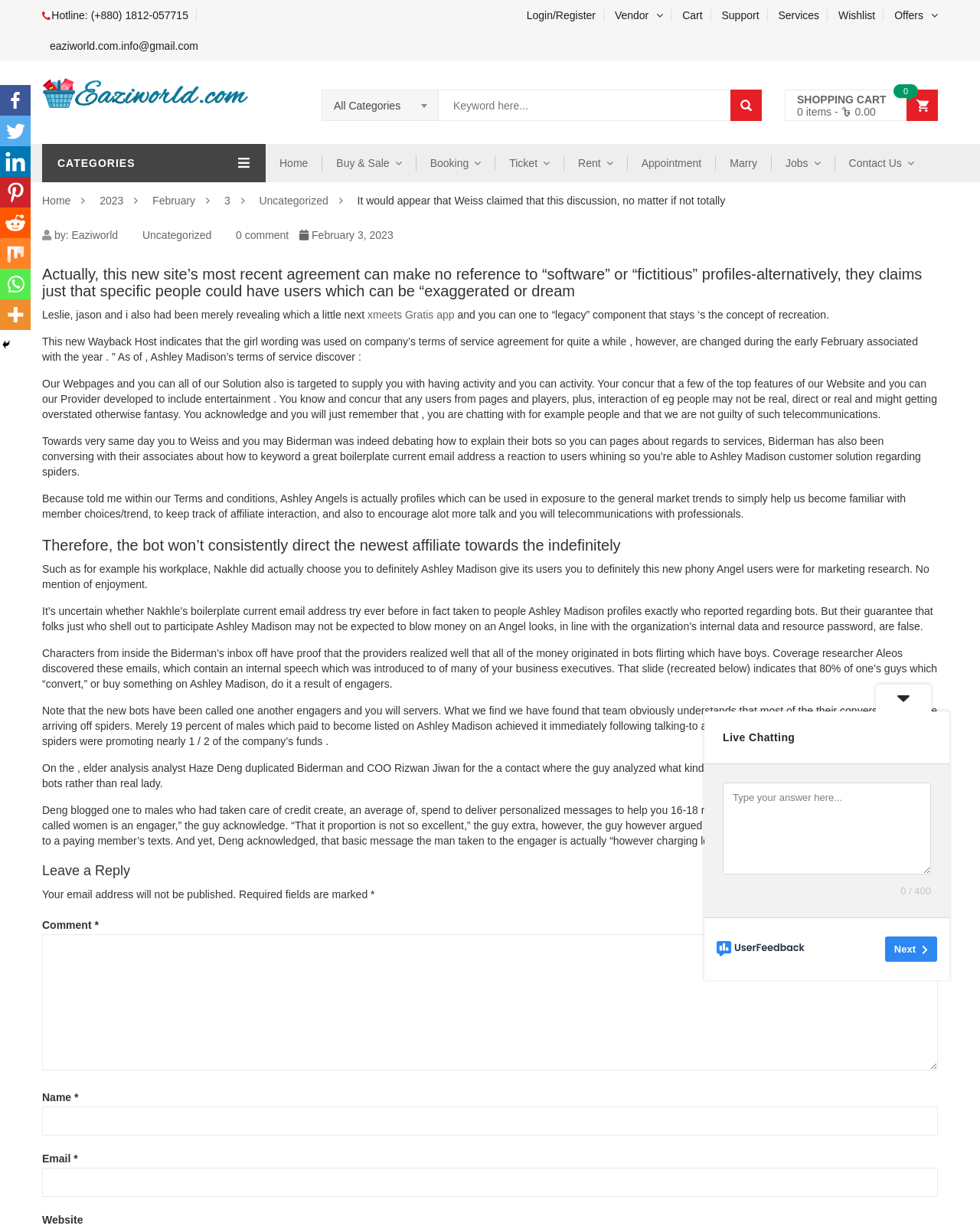Identify the bounding box coordinates for the element you need to click to achieve the following task: "Leave a reply". Provide the bounding box coordinates as four float numbers between 0 and 1, in the form [left, top, right, bottom].

[0.043, 0.703, 0.957, 0.715]